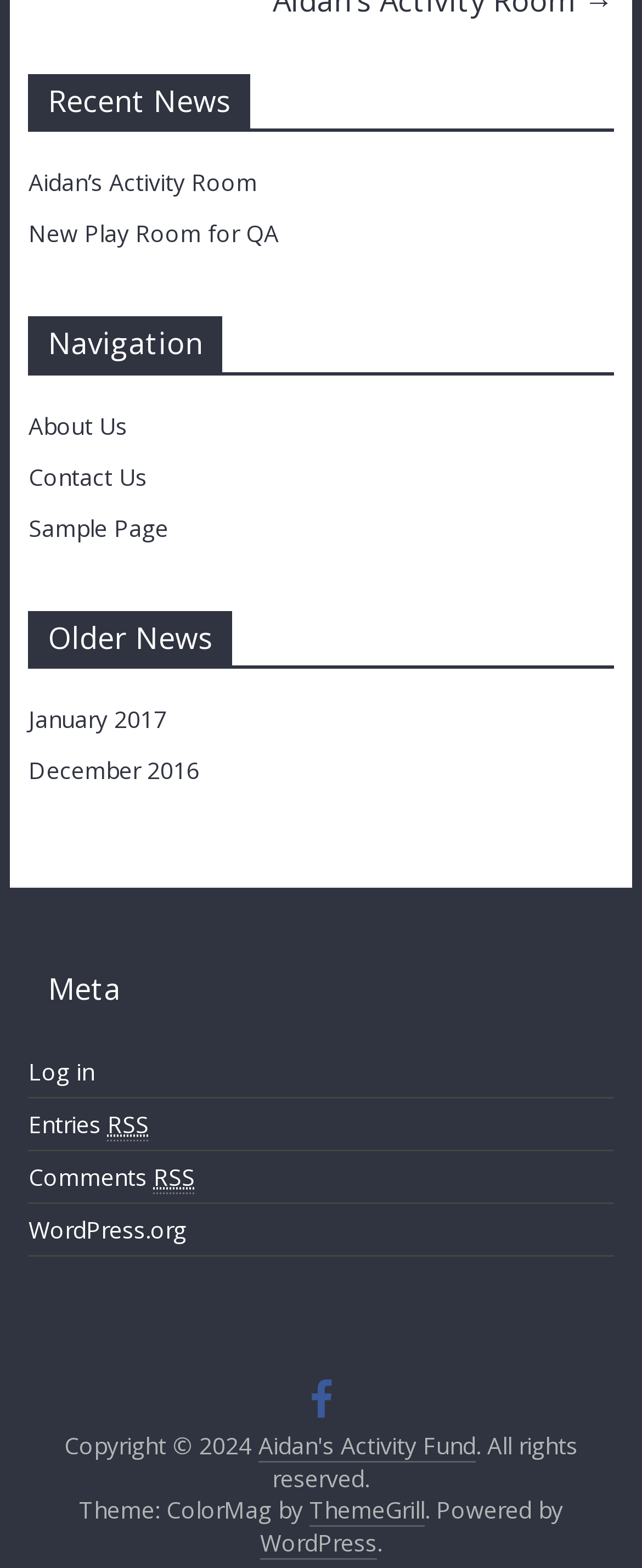Specify the bounding box coordinates of the area that needs to be clicked to achieve the following instruction: "Read older news from January 2017".

[0.044, 0.449, 0.259, 0.469]